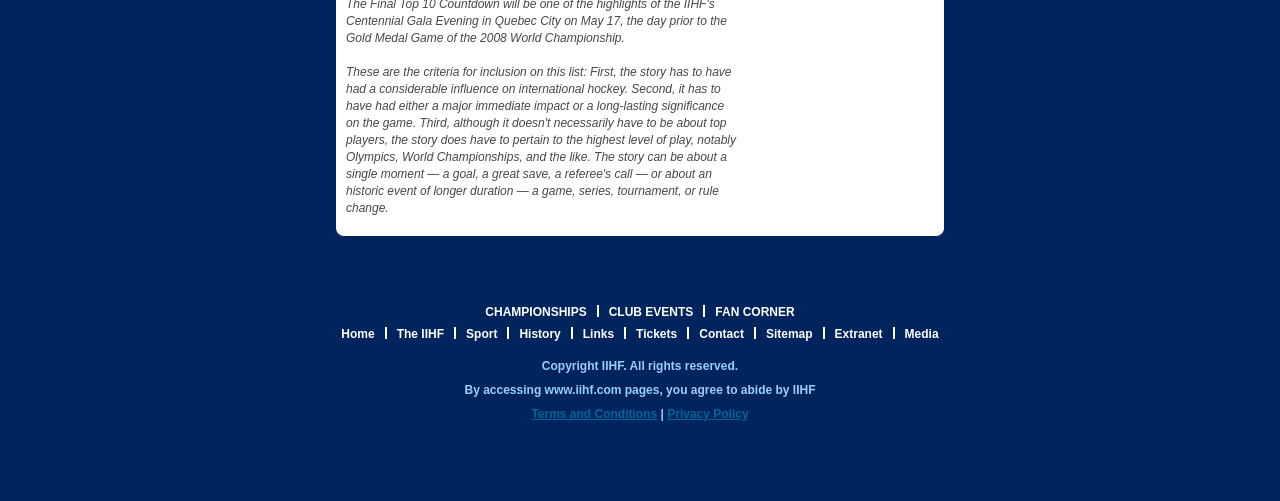Please respond in a single word or phrase: 
How many images are present in the top row?

3